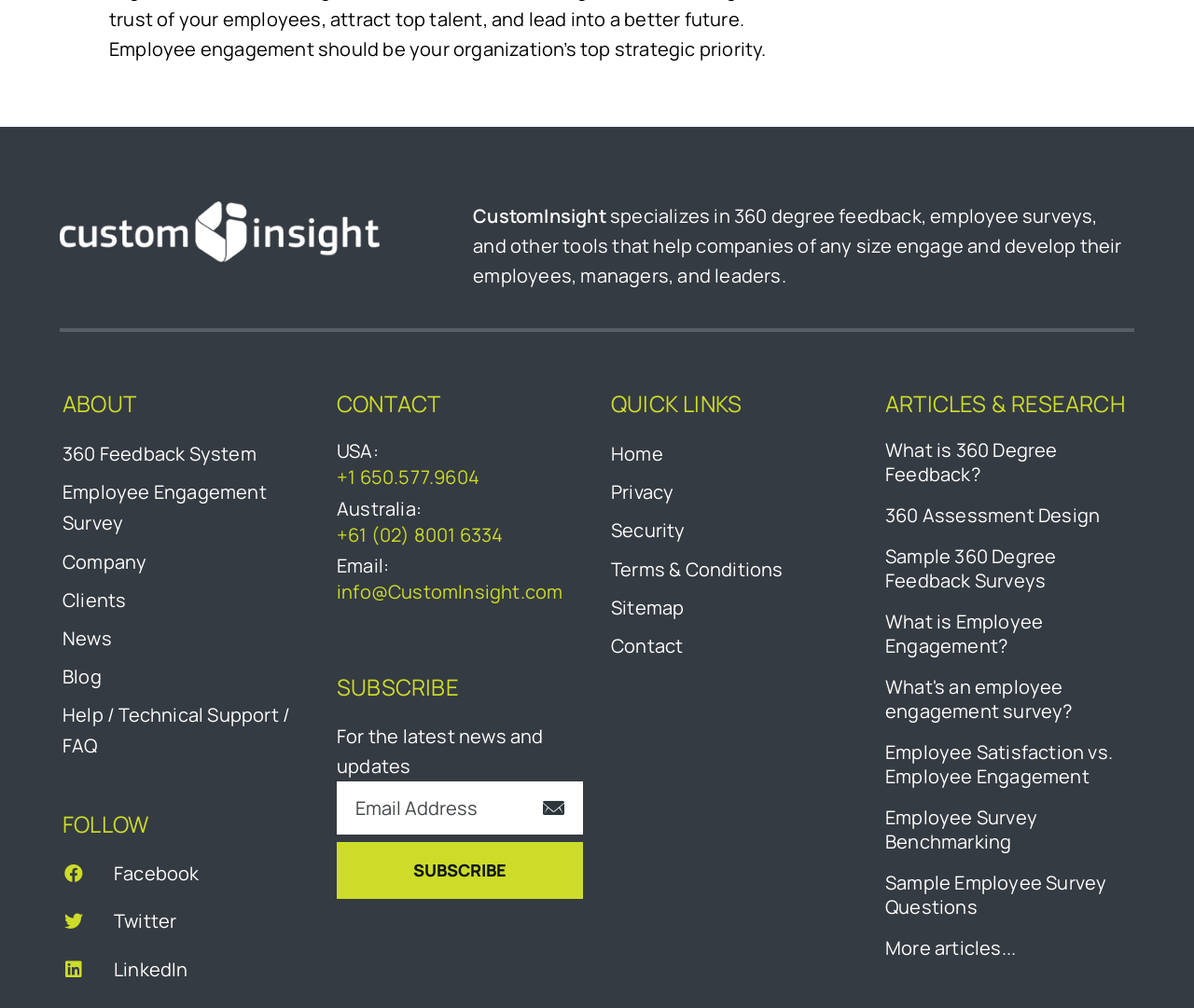What are the contact numbers for CustomInsight in USA and Australia?
Please provide a comprehensive and detailed answer to the question.

The contact numbers for CustomInsight in USA and Australia can be found in the CONTACT section of the webpage. The USA contact number is +1 650.577.9604 and the Australia contact number is +61 (02) 8001 6334.